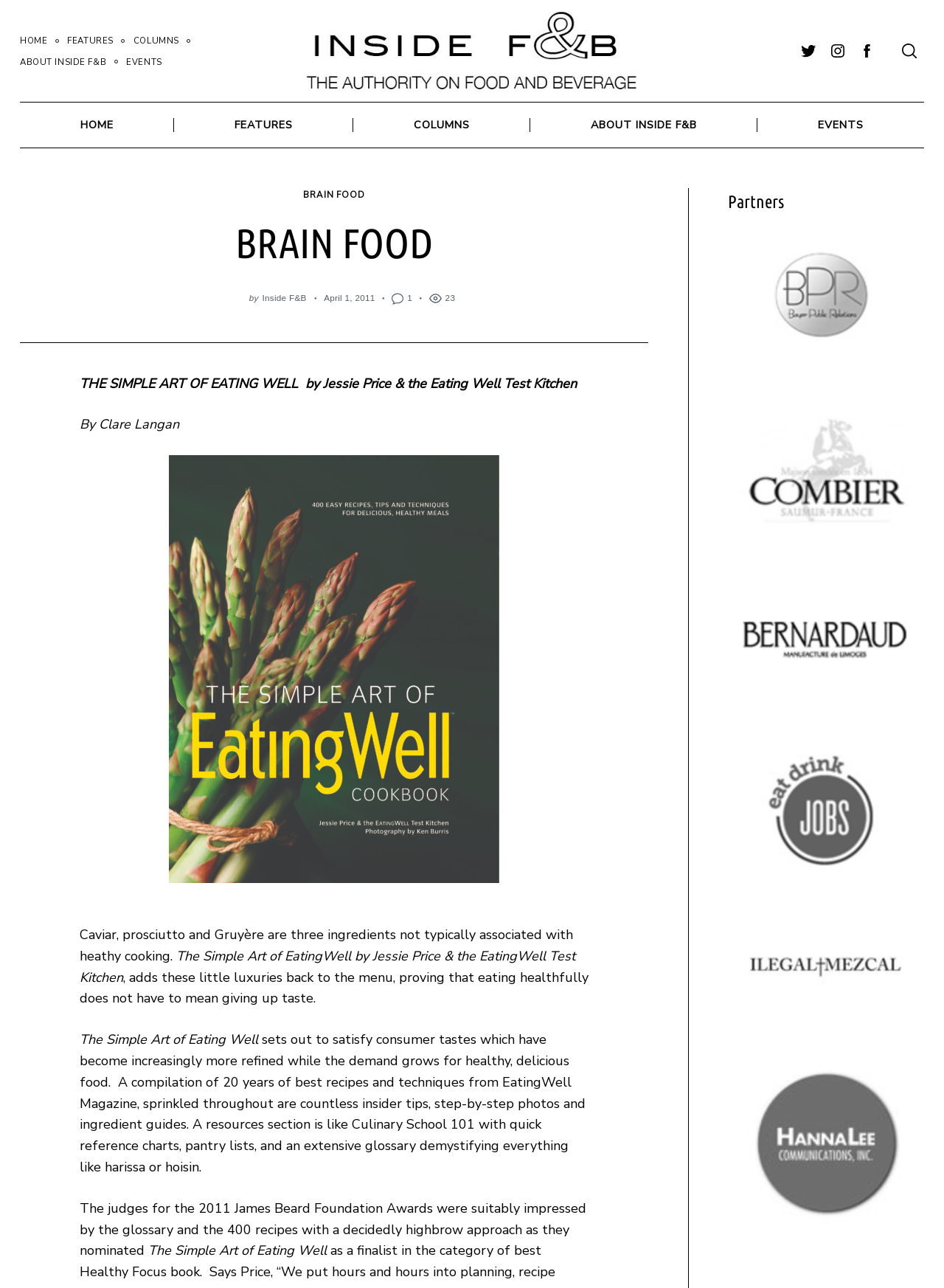Extract the bounding box coordinates for the UI element described by the text: "Back to top". The coordinates should be in the form of [left, top, right, bottom] with values between 0 and 1.

[0.946, 0.693, 0.977, 0.716]